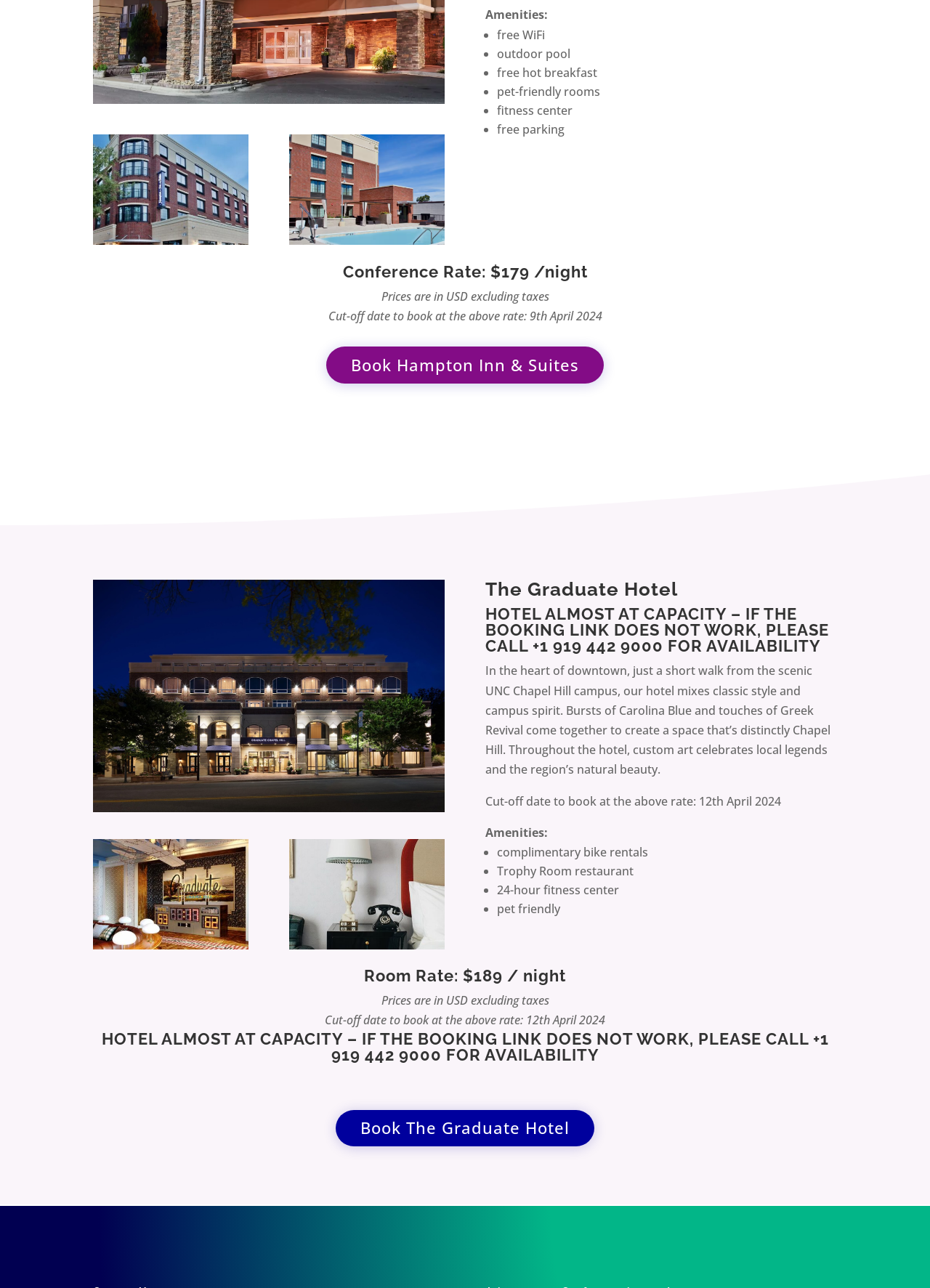Show the bounding box coordinates for the element that needs to be clicked to execute the following instruction: "Call for availability". Provide the coordinates in the form of four float numbers between 0 and 1, i.e., [left, top, right, bottom].

[0.595, 0.494, 0.883, 0.509]